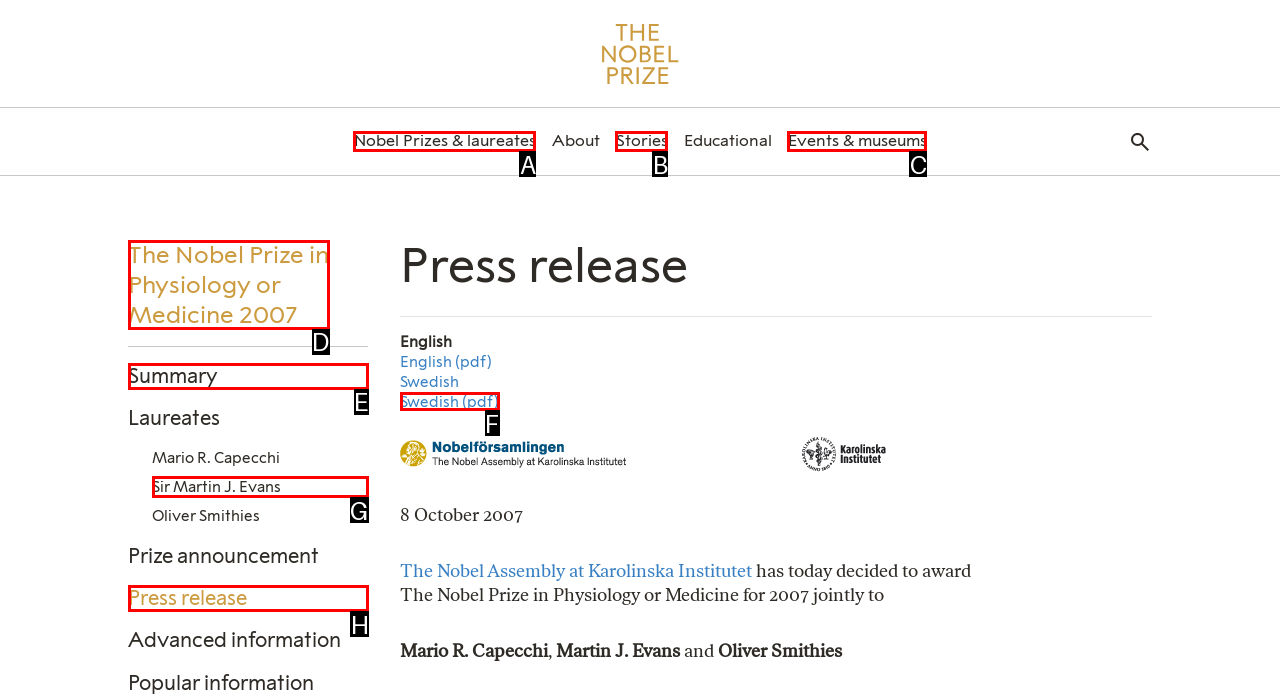Select the letter of the option that should be clicked to achieve the specified task: Check the Recent Posts. Respond with just the letter.

None